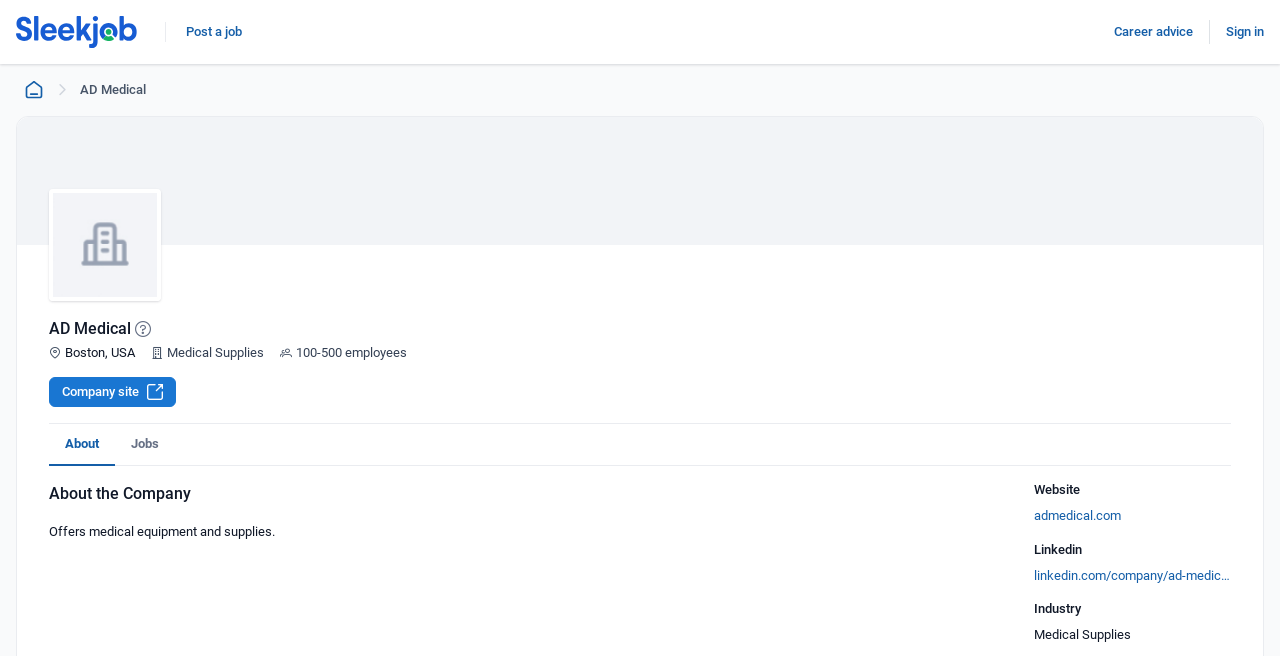How many employees does the company have?
From the image, provide a succinct answer in one word or a short phrase.

100-500 employees